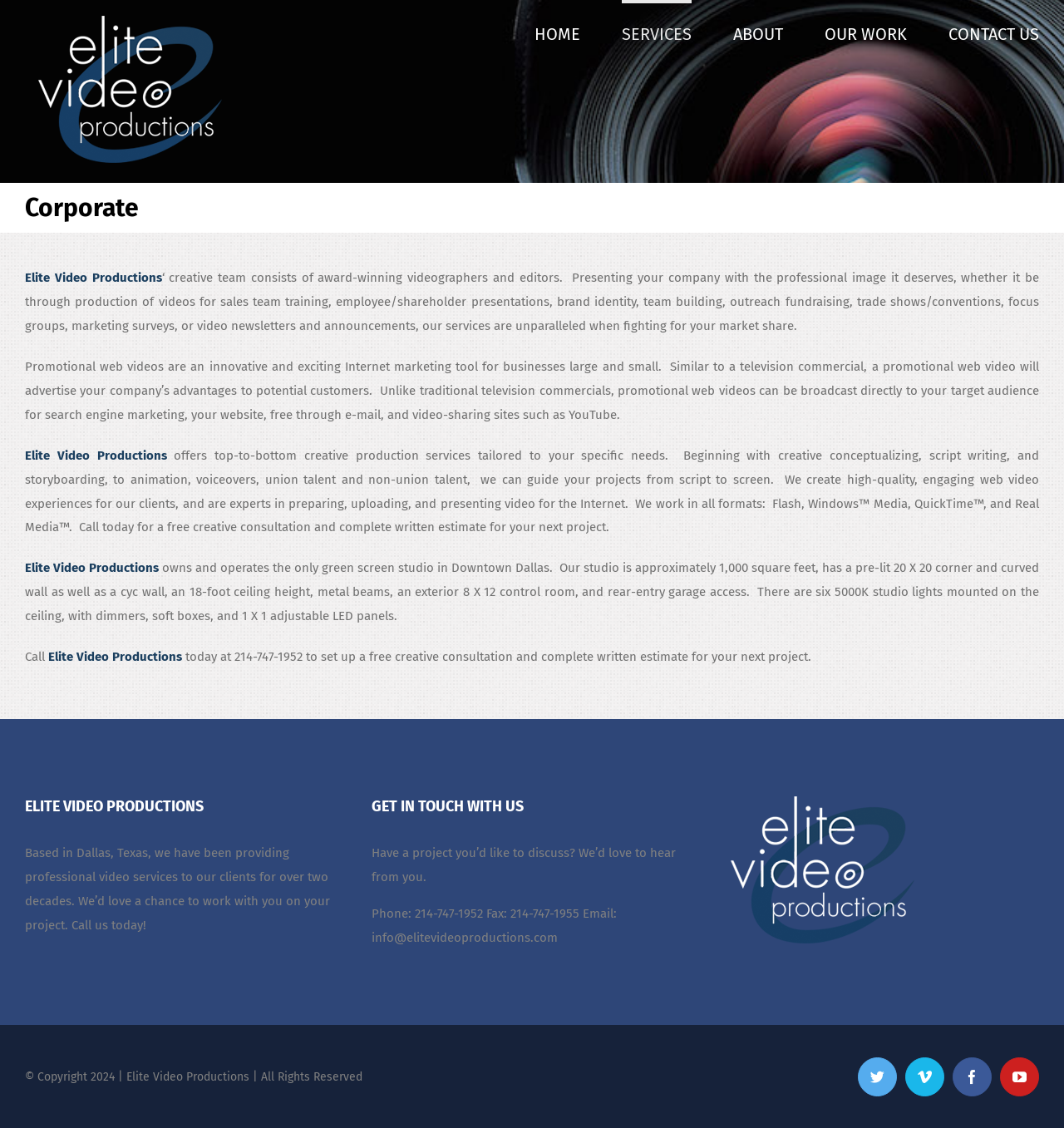Locate the bounding box coordinates of the element I should click to achieve the following instruction: "Click the HOME link".

[0.502, 0.0, 0.545, 0.058]